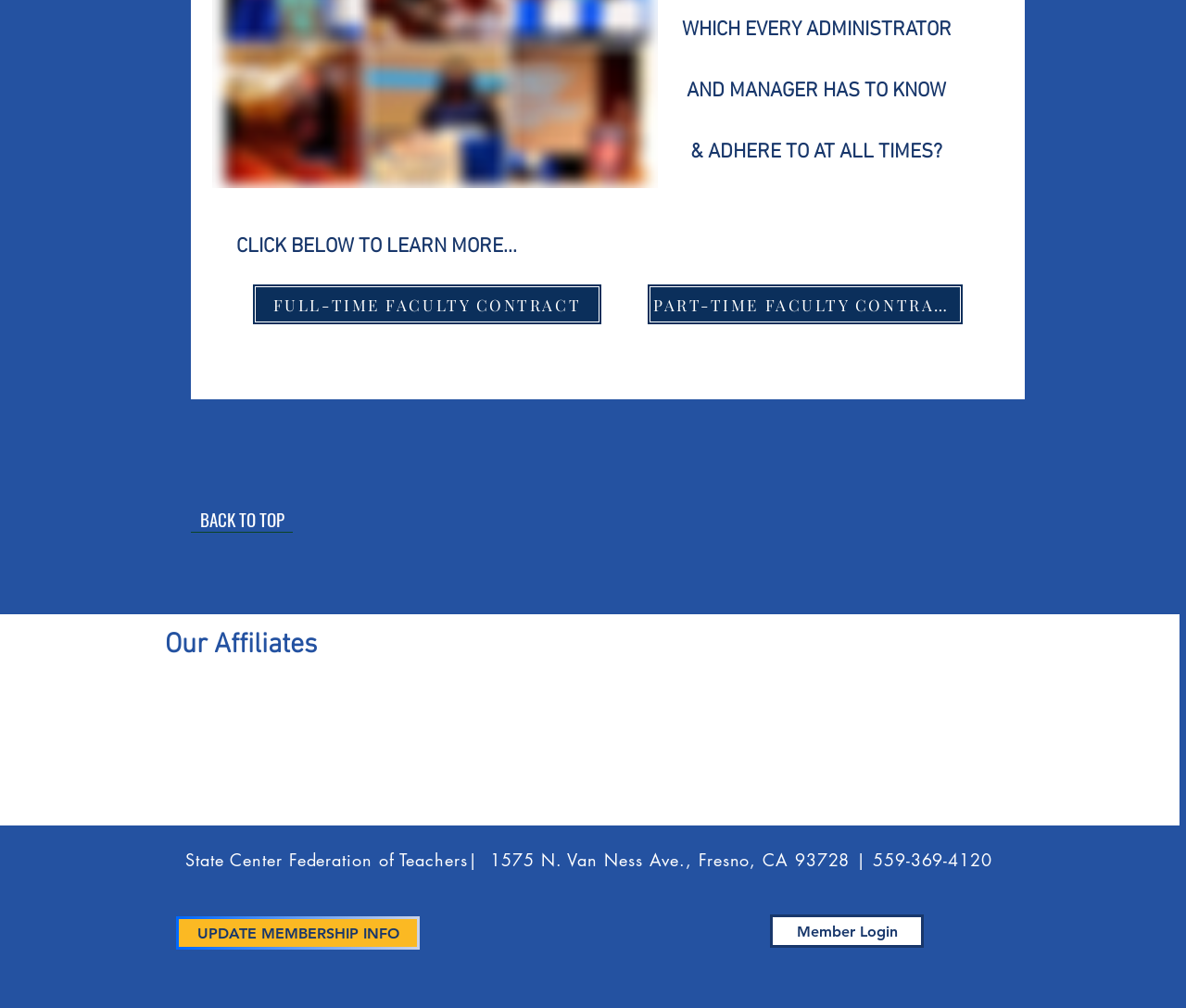Please identify the bounding box coordinates of the region to click in order to complete the task: "Call 559-369-4120". The coordinates must be four float numbers between 0 and 1, specified as [left, top, right, bottom].

[0.736, 0.842, 0.837, 0.864]